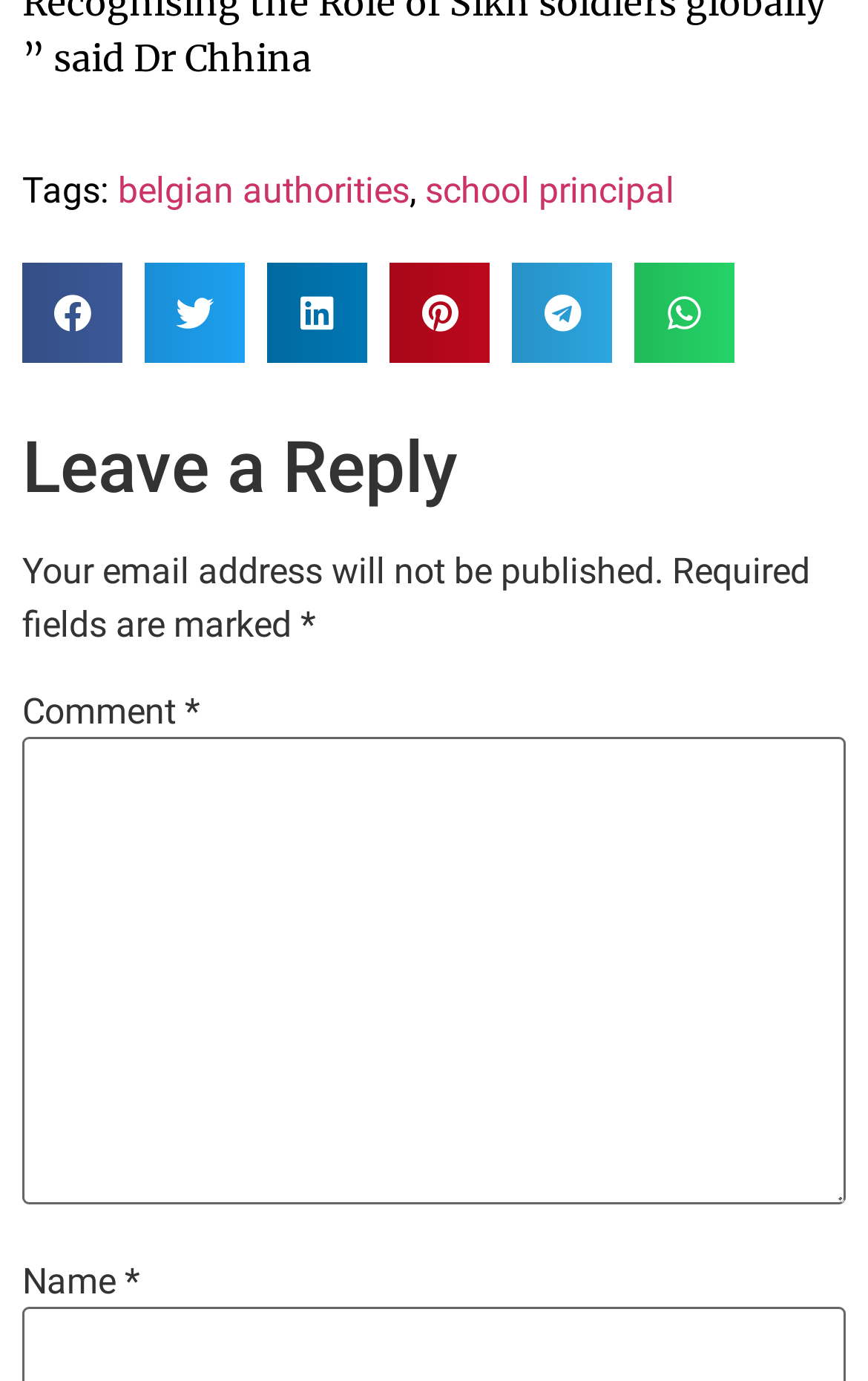Respond to the following question with a brief word or phrase:
What is the purpose of the textbox?

to enter a comment